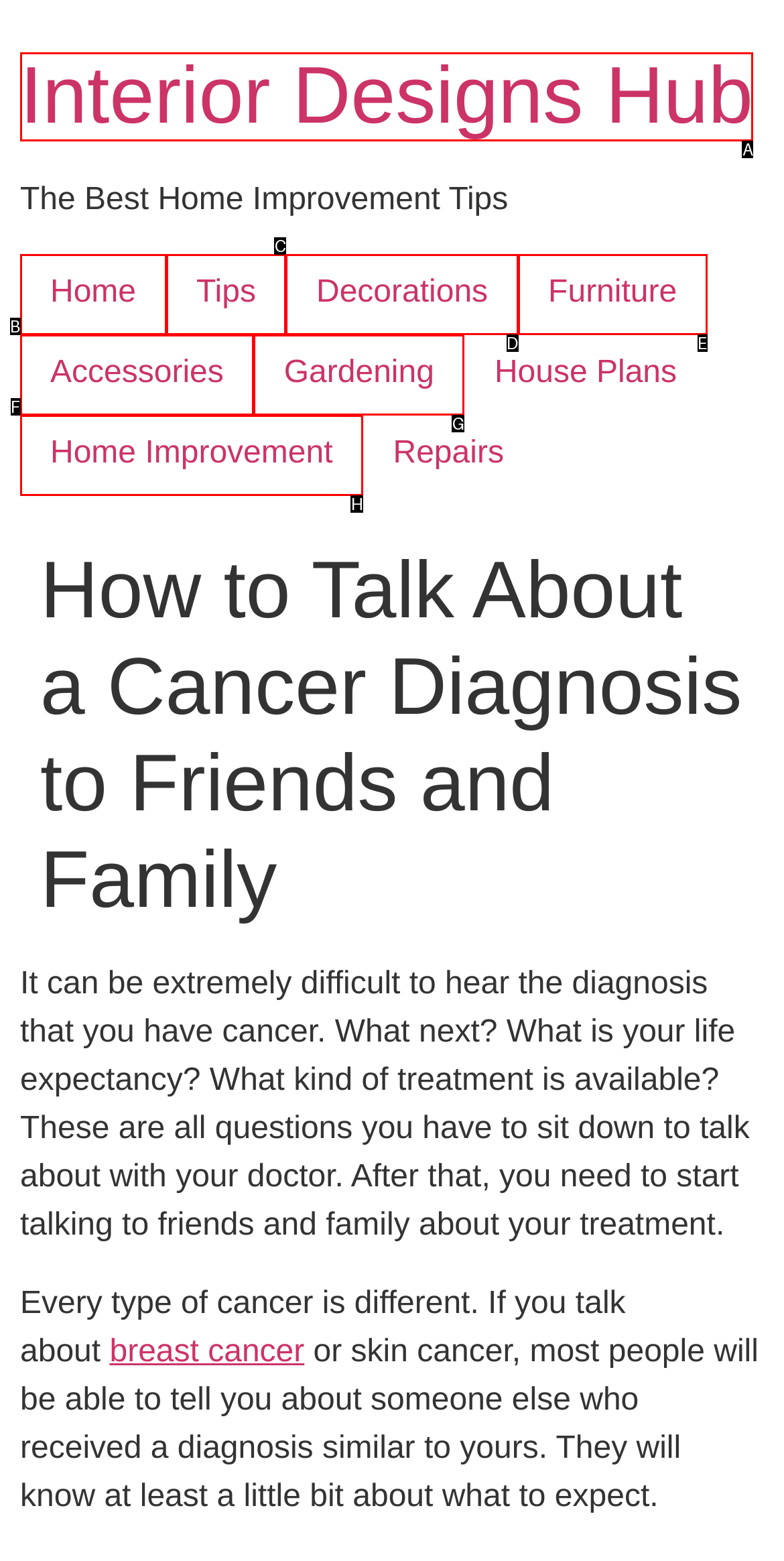Match the option to the description: Home
State the letter of the correct option from the available choices.

B